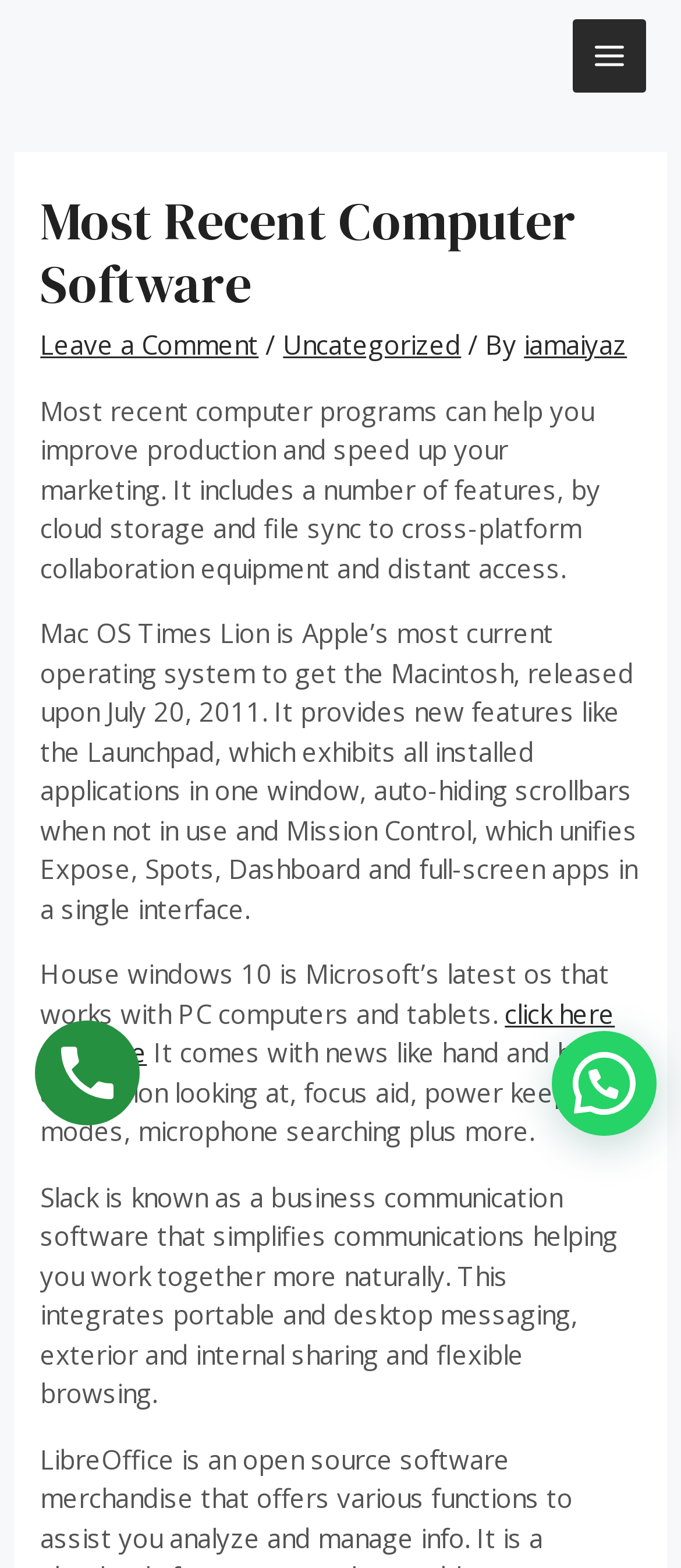Determine which piece of text is the heading of the webpage and provide it.

Most Recent Computer Software